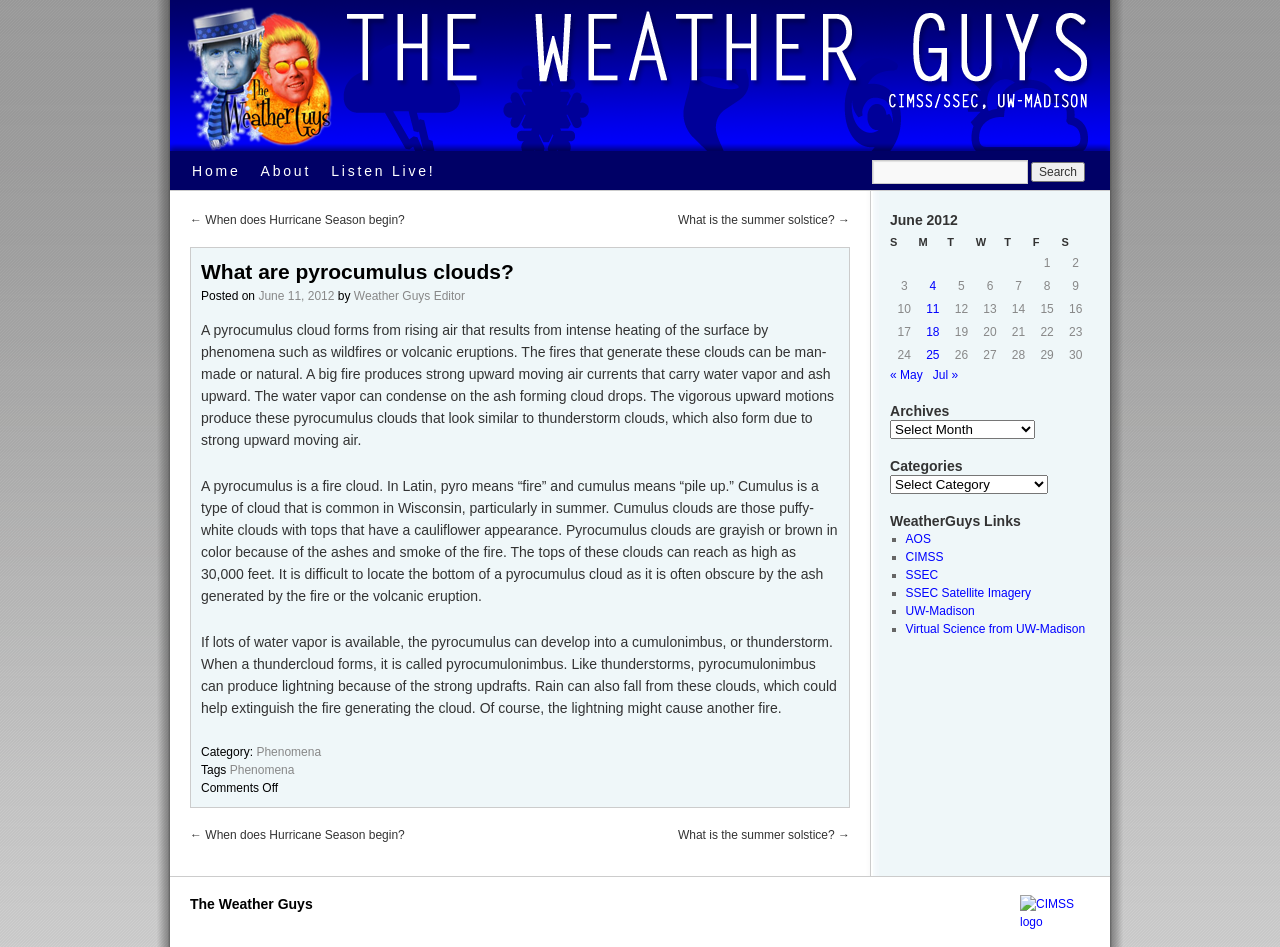Give a detailed account of the webpage's layout and content.

This webpage is about "What are pyrocumulus clouds?" from "The Weather Guys". At the top, there are four links: "Home", "About", "Listen Live!", and a search bar with a textbox and a "Search" button. Below the search bar, there is a main section with a heading "What are pyrocumulus clouds?" and a link to a previous article "When does Hurricane Season begin?" on the left and a link to a next article "What is the summer solstice?" on the right.

In the main section, there is a paragraph explaining what pyrocumulus clouds are, followed by three more paragraphs discussing the formation and characteristics of pyrocumulus clouds. The text is accompanied by information about the post, including the date "June 11, 2012" and the author "Weather Guys Editor".

At the bottom of the main section, there are links to categories and tags, as well as a "Comments Off" notice. On the right side of the page, there is a complementary section with a table showing a calendar for June 2012, with links to posts published on specific dates. Below the table, there is a navigation section with links to previous and next months, "May" and "Jul".